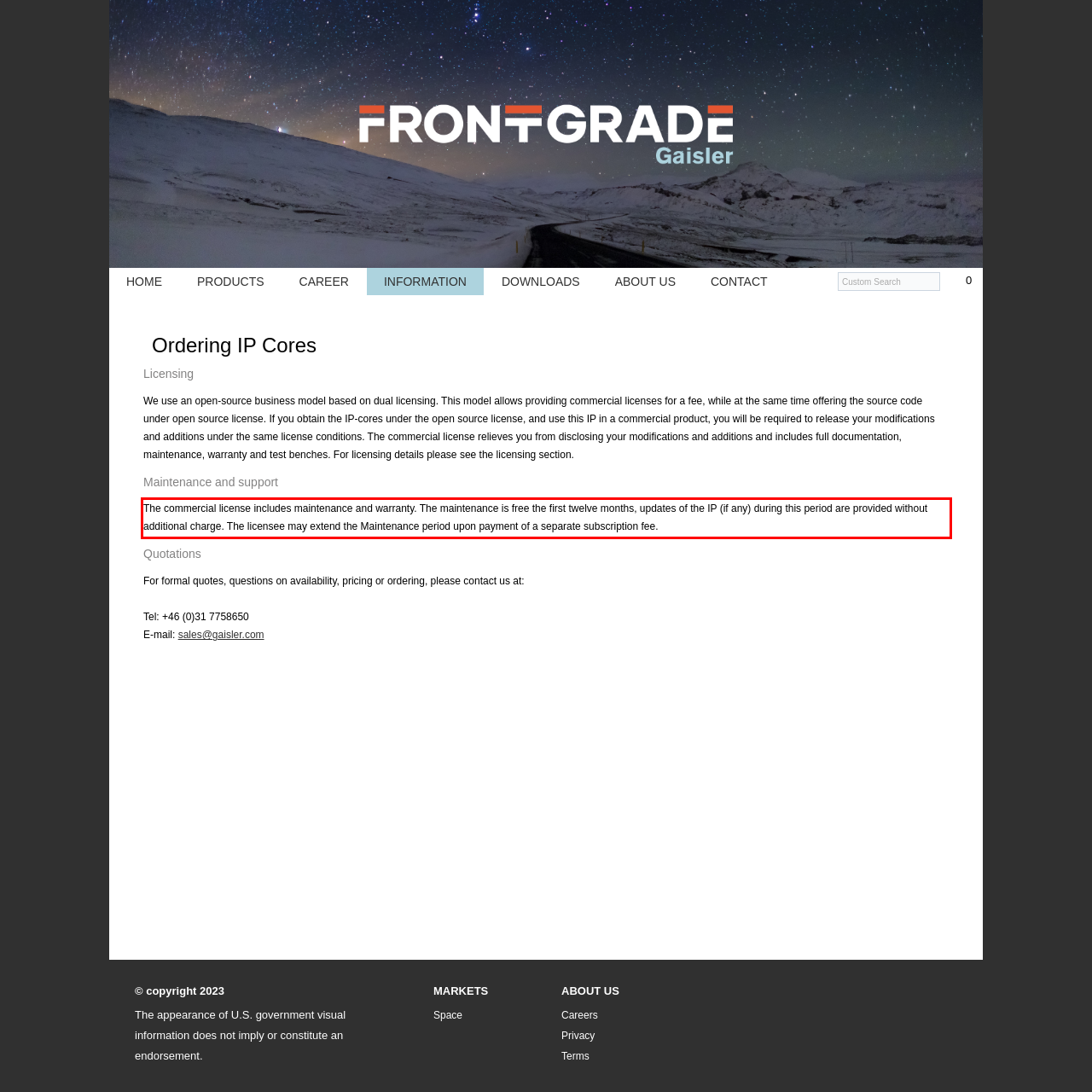Please perform OCR on the text content within the red bounding box that is highlighted in the provided webpage screenshot.

The commercial license includes maintenance and warranty. The maintenance is free the first twelve months, updates of the IP (if any) during this period are provided without additional charge. The licensee may extend the Maintenance period upon payment of a separate subscription fee.